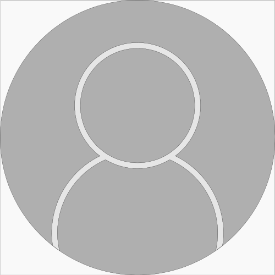Provide a comprehensive description of the image.

The image features a generic avatar symbol, often used to represent a user or author without a specific photograph. In this context, it likely pertains to the biography or contributions of a recognized figure associated with the Clio Prizes. This particular section of a webpage highlights noteworthy achievements, with a focus on awards celebrating excellence in historical writing. The surrounding text indicates a broader narrative about the Clio Prizes, awarded for exceptional contributions to historical scholarship, including details about winners and their works from 2022. The avatar serves as a placeholder, emphasizing the individual's literary contributions while inviting readers to explore the rich context of their historical narratives.